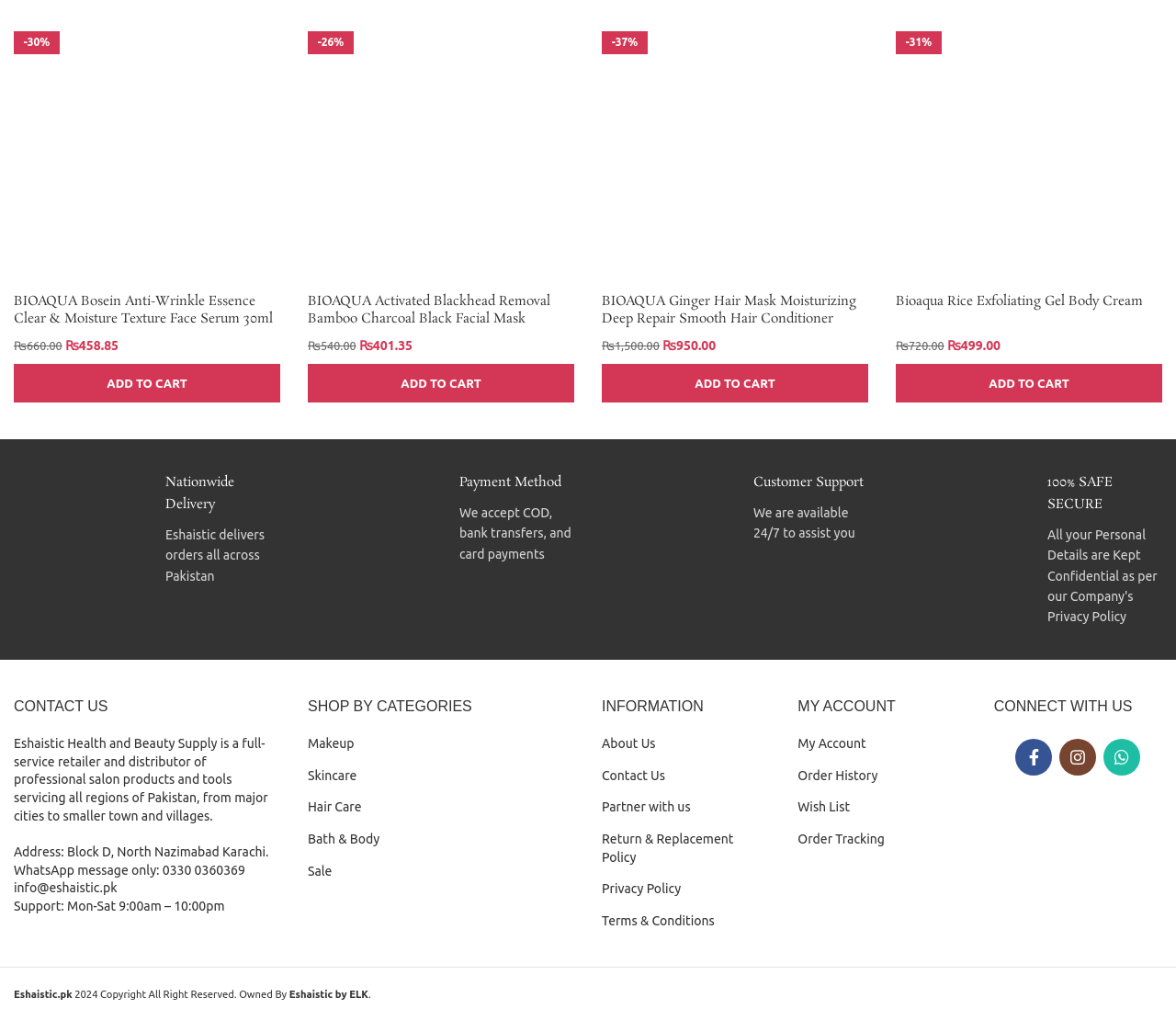Determine the bounding box coordinates for the clickable element required to fulfill the instruction: "Contact us through WhatsApp". Provide the coordinates as four float numbers between 0 and 1, i.e., [left, top, right, bottom].

[0.138, 0.846, 0.208, 0.86]